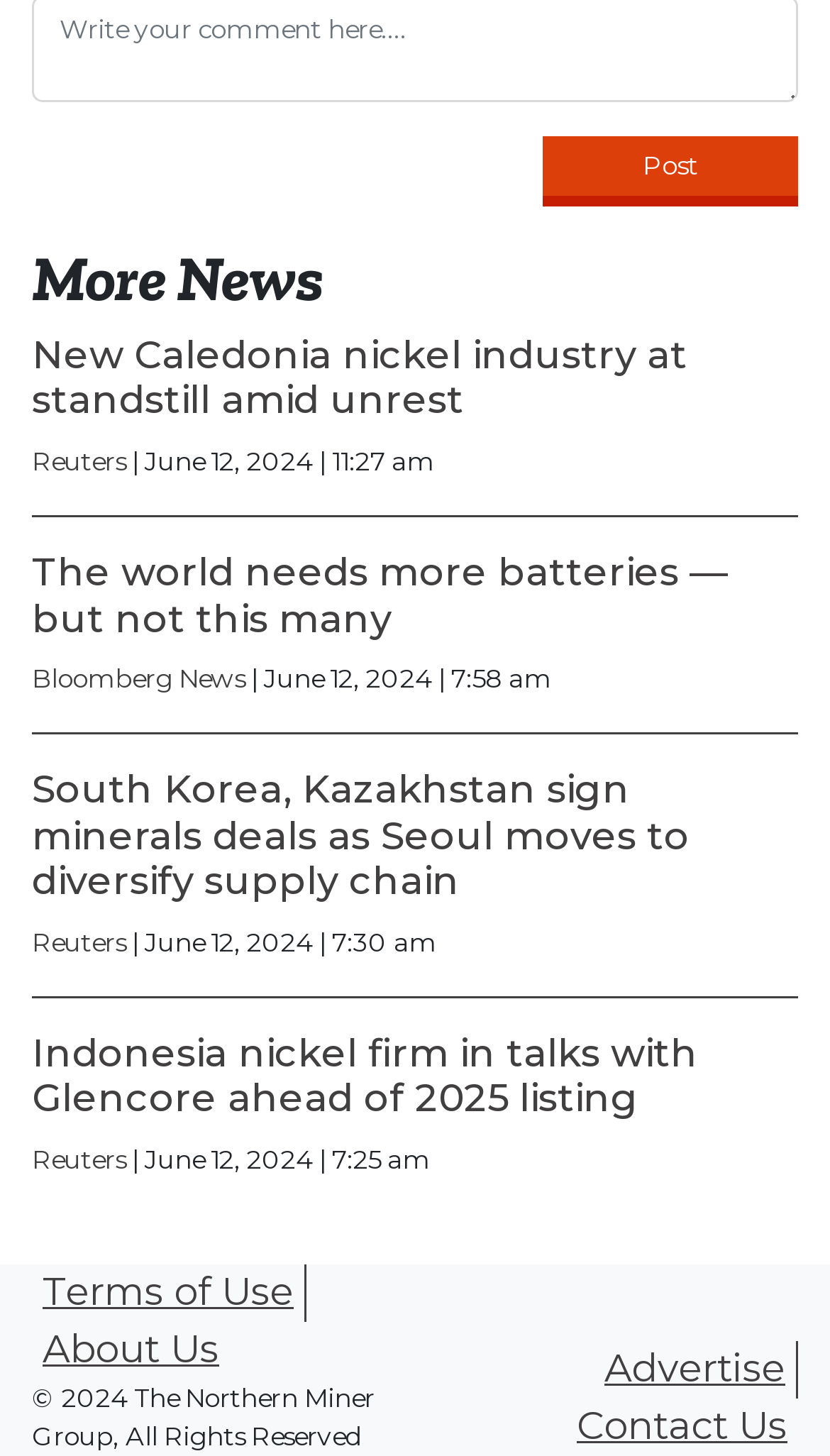What is the source of the news article 'New Caledonia nickel industry at standstill amid unrest'?
Please provide a comprehensive answer based on the contents of the image.

The news article 'New Caledonia nickel industry at standstill amid unrest' has a link element with the text 'Reuters', indicating that the source of this news article is Reuters.